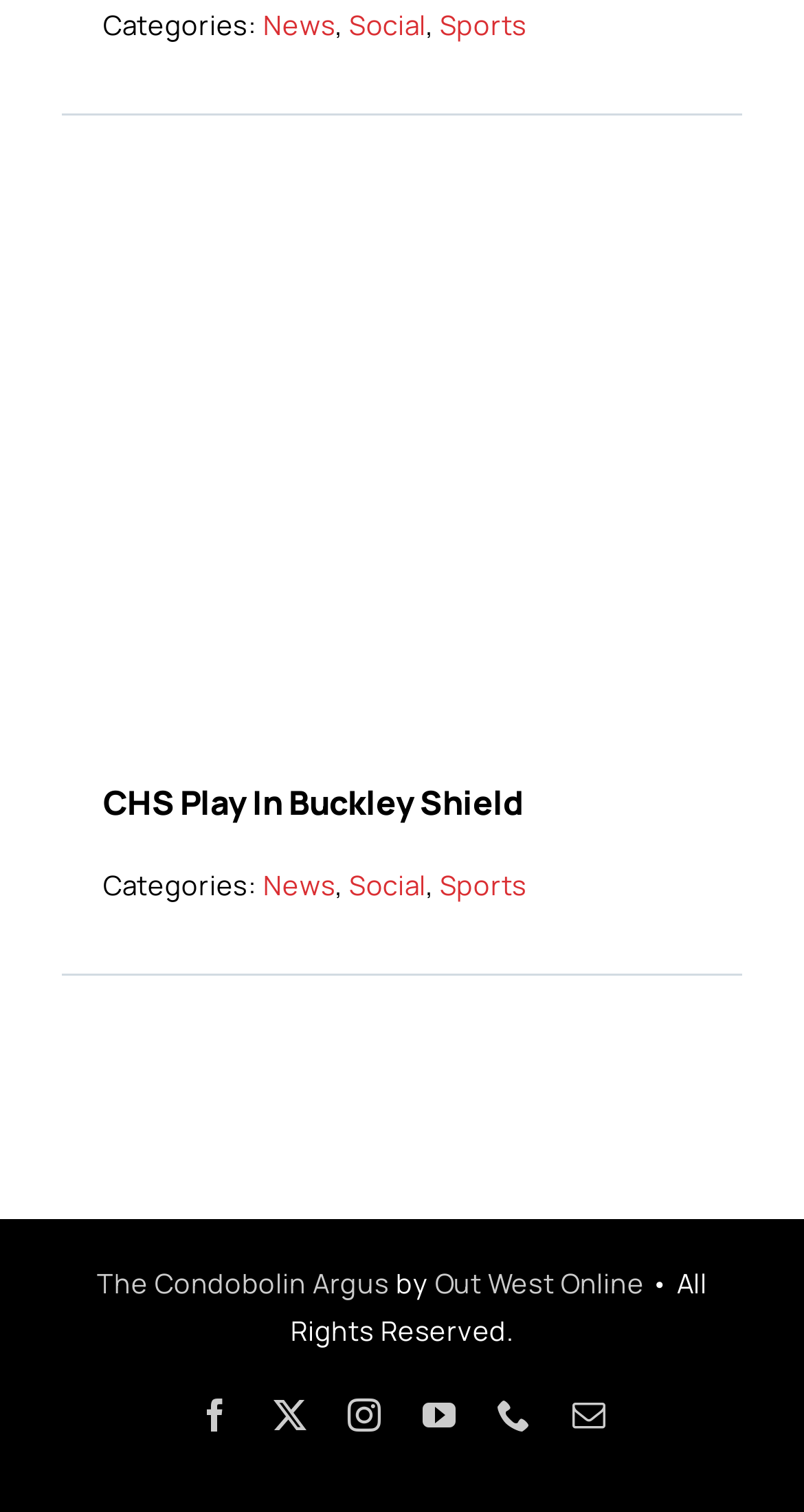Determine the bounding box coordinates for the HTML element described here: "CHS play in Buckley Shield".

[0.128, 0.516, 0.651, 0.546]